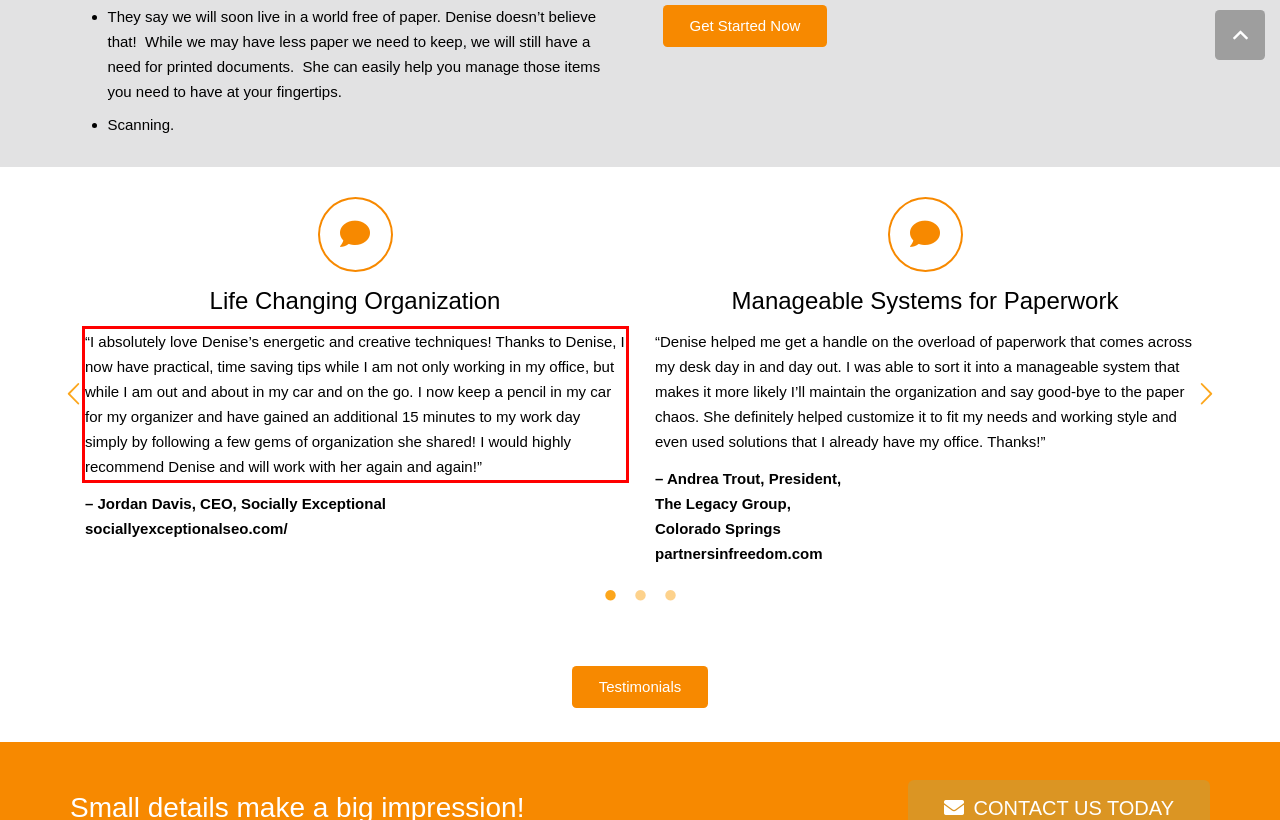Identify and extract the text within the red rectangle in the screenshot of the webpage.

“I absolutely love Denise’s energetic and creative techniques! Thanks to Denise, I now have practical, time saving tips while I am not only working in my office, but while I am out and about in my car and on the go. I now keep a pencil in my car for my organizer and have gained an additional 15 minutes to my work day simply by following a few gems of organization she shared! I would highly recommend Denise and will work with her again and again!”